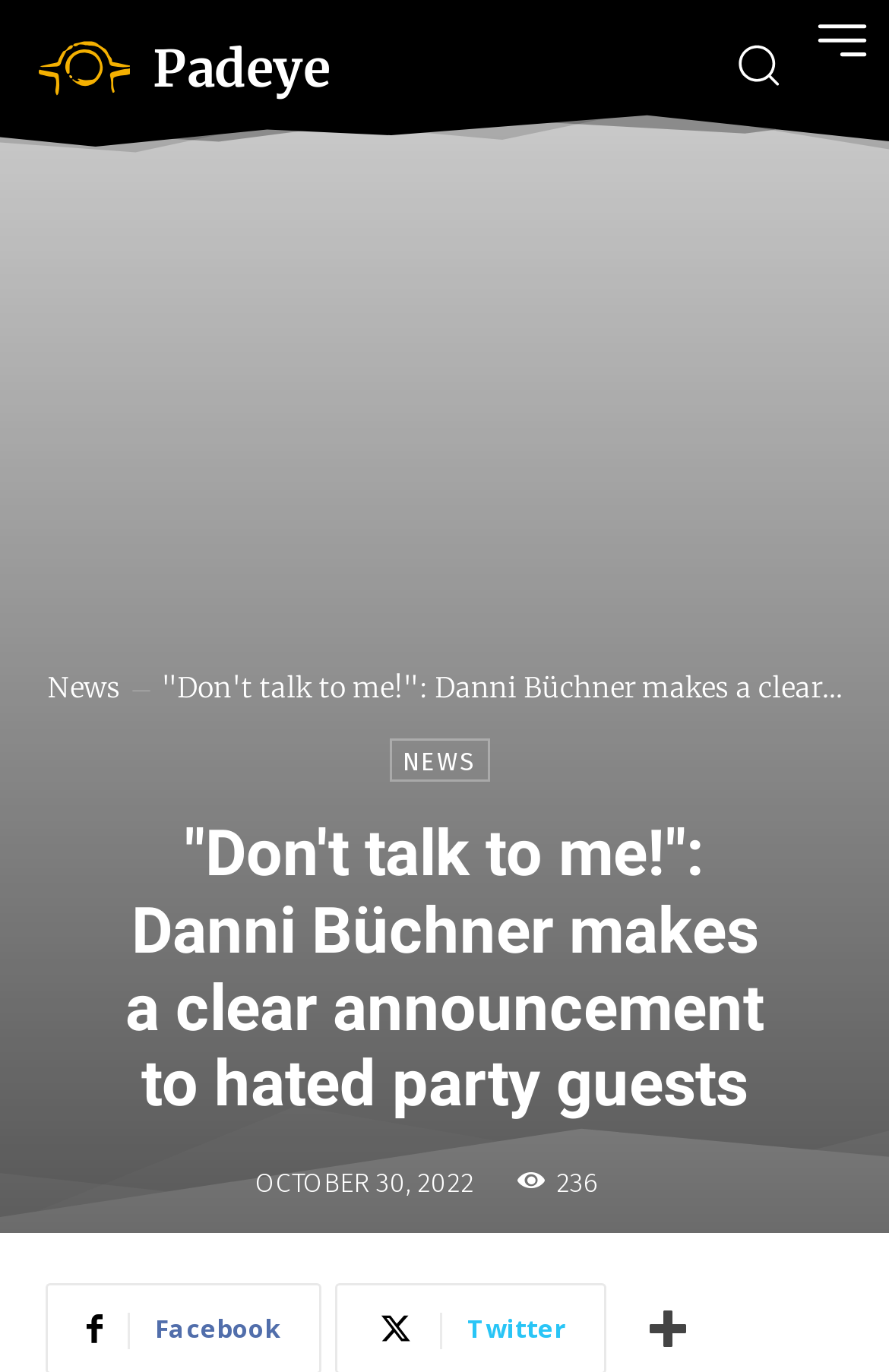Extract the bounding box of the UI element described as: "News".

[0.433, 0.483, 0.554, 0.514]